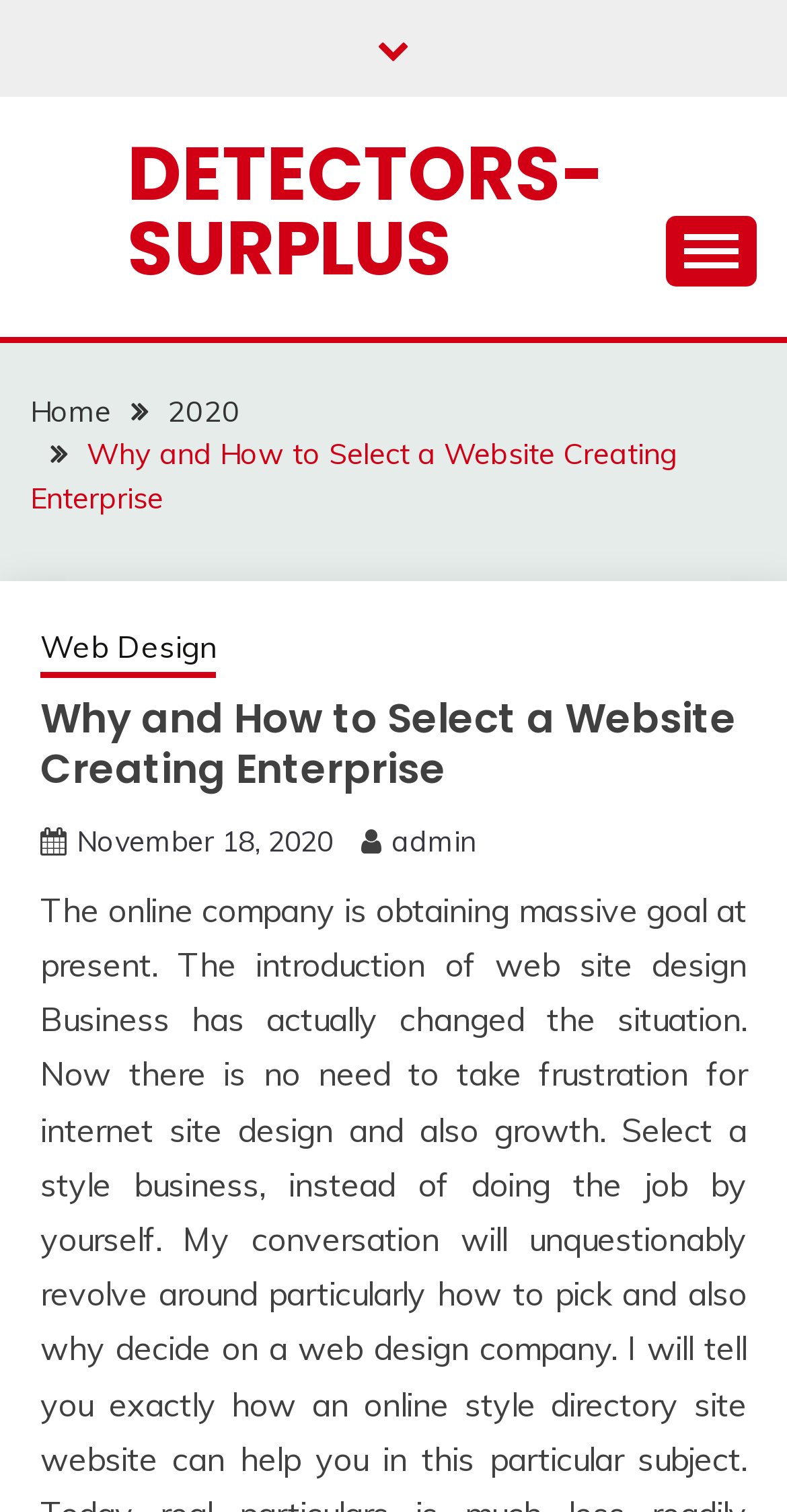Find the headline of the webpage and generate its text content.

Why and How to Select a Website Creating Enterprise